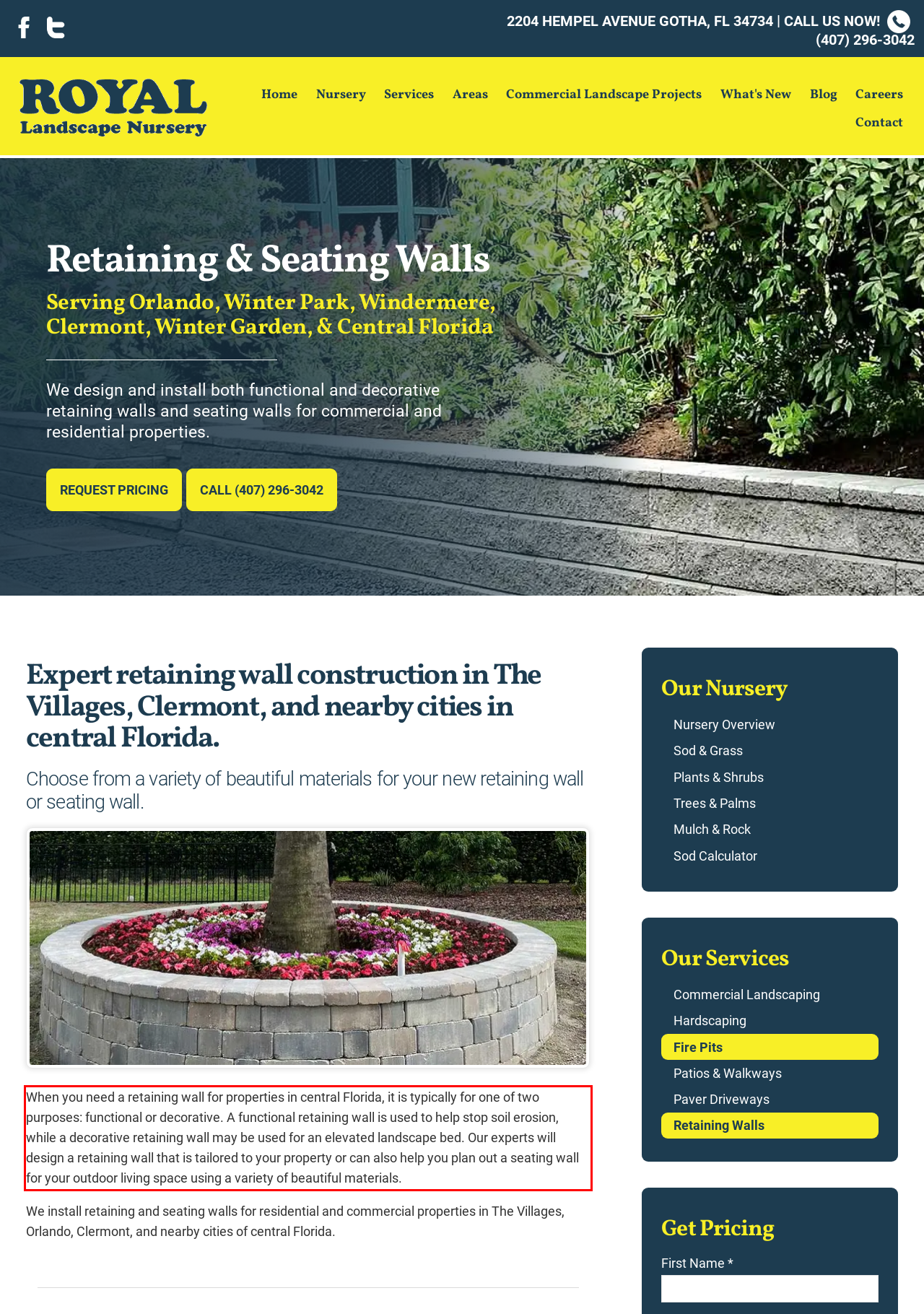You have a screenshot of a webpage, and there is a red bounding box around a UI element. Utilize OCR to extract the text within this red bounding box.

When you need a retaining wall for properties in central Florida, it is typically for one of two purposes: functional or decorative. A functional retaining wall is used to help stop soil erosion, while a decorative retaining wall may be used for an elevated landscape bed. Our experts will design a retaining wall that is tailored to your property or can also help you plan out a seating wall for your outdoor living space using a variety of beautiful materials.